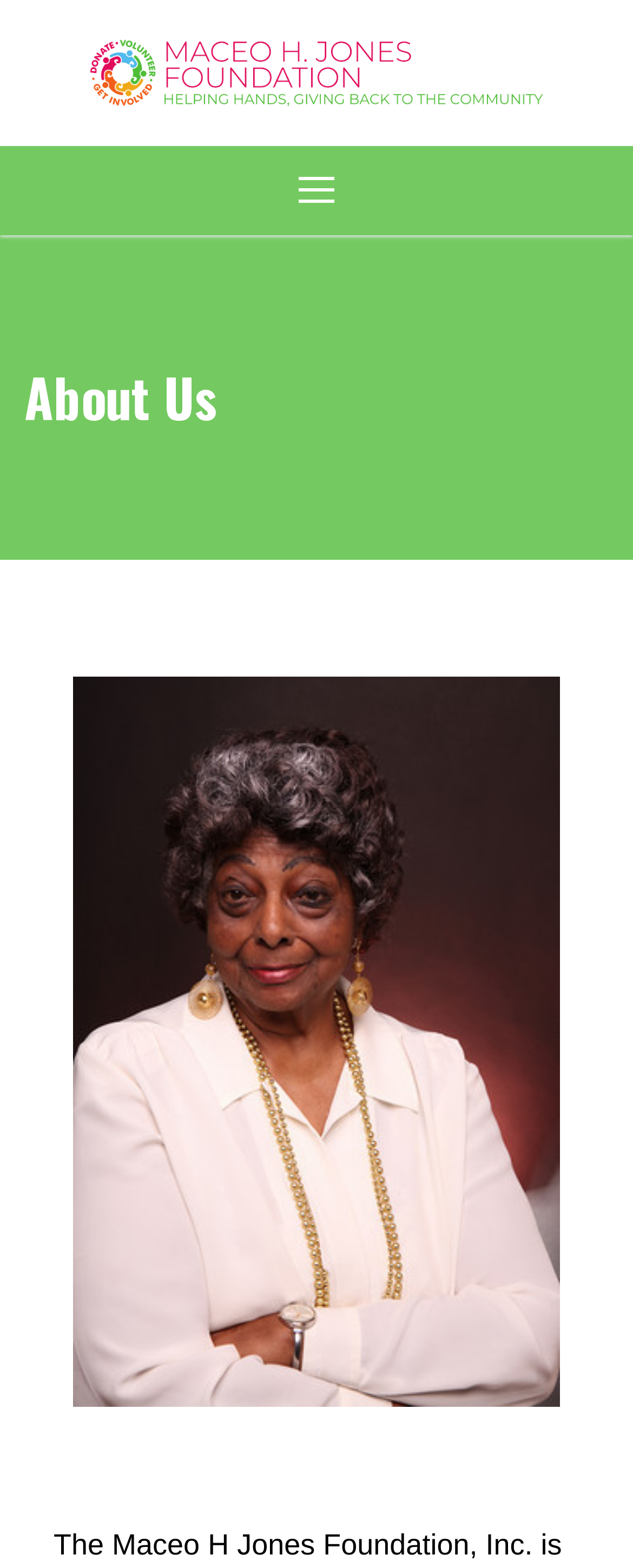Please find the bounding box coordinates for the clickable element needed to perform this instruction: "view About Us page".

[0.0, 0.276, 1.0, 0.333]